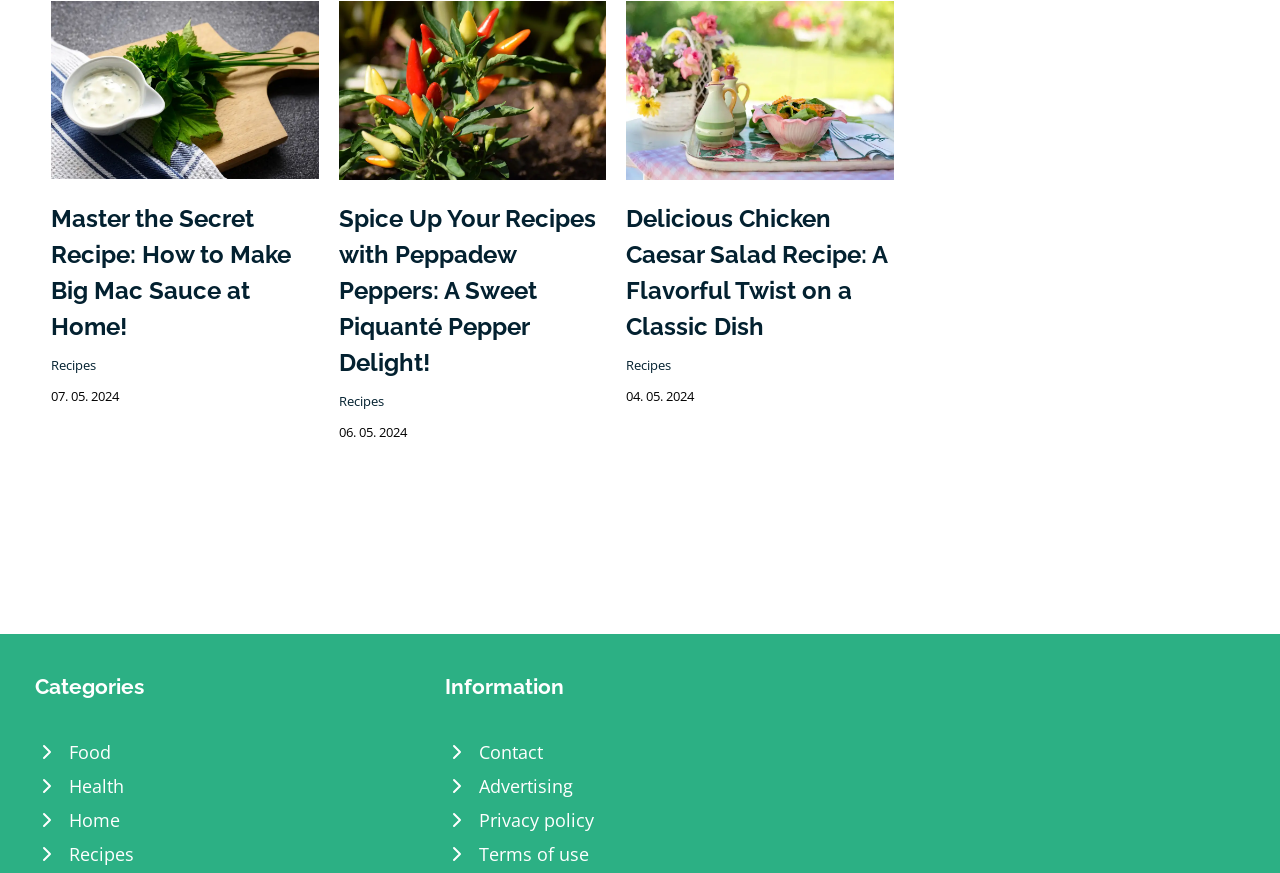Identify the bounding box coordinates of the region that should be clicked to execute the following instruction: "View ABOUT PSH".

None